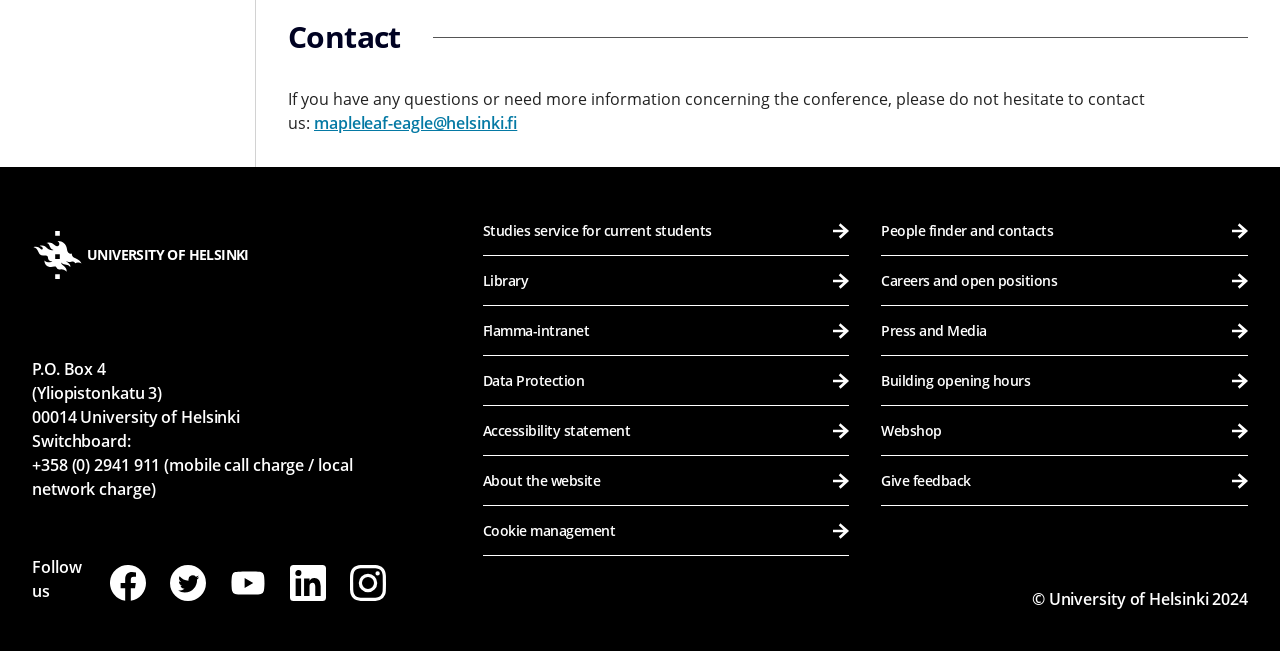Provide the bounding box coordinates of the section that needs to be clicked to accomplish the following instruction: "View the Library page."

[0.377, 0.395, 0.664, 0.47]